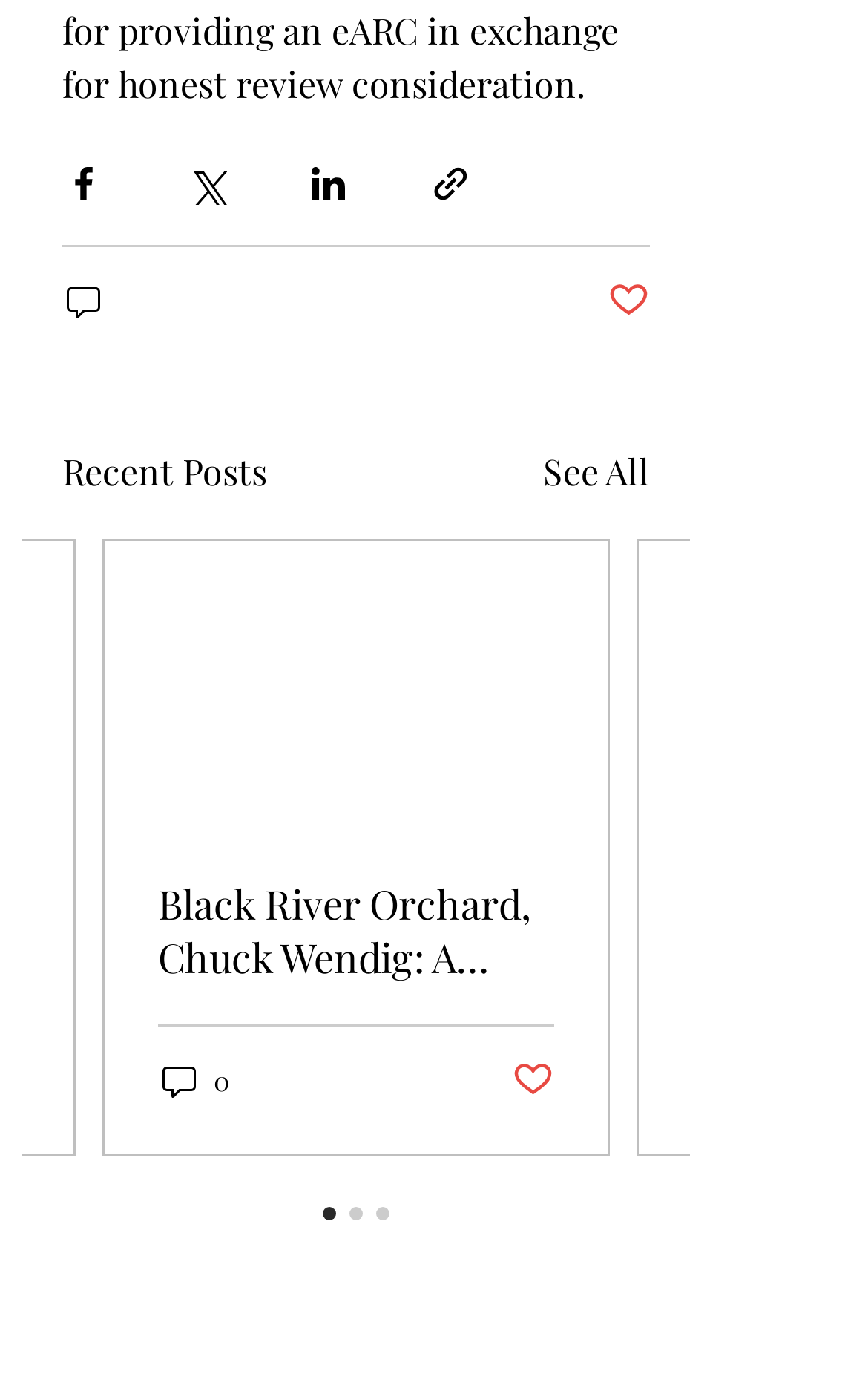Using the description: "aria-label="Share via link"", determine the UI element's bounding box coordinates. Ensure the coordinates are in the format of four float numbers between 0 and 1, i.e., [left, top, right, bottom].

[0.495, 0.118, 0.544, 0.149]